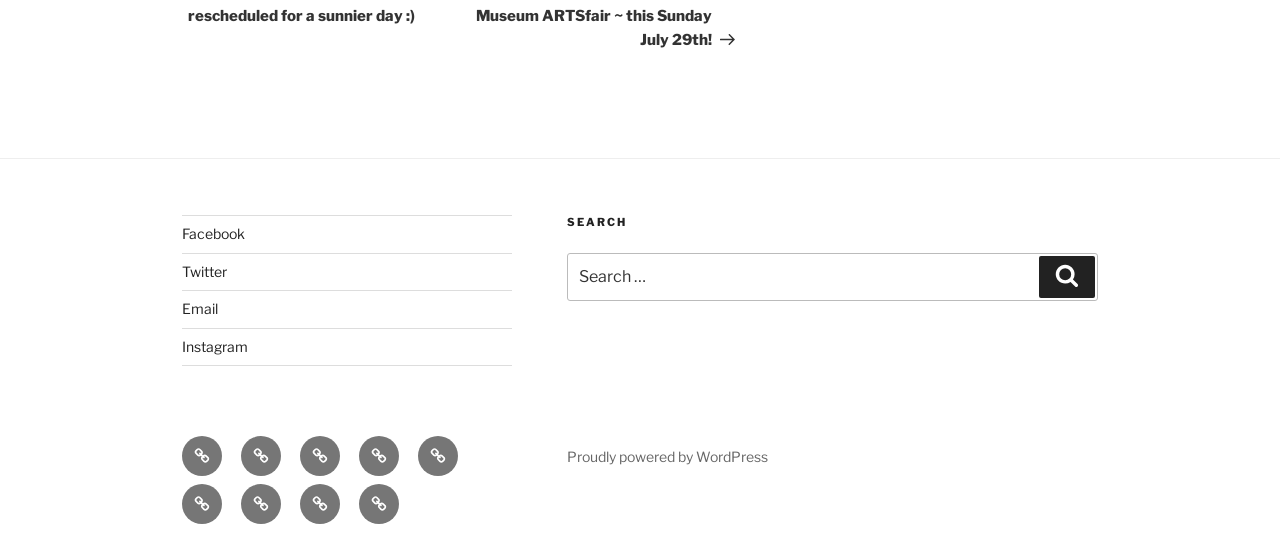What is the social media platform with the link 'Facebook'?
From the image, respond using a single word or phrase.

Facebook